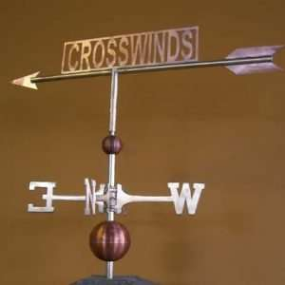What directions are represented on the weathervane?
Please ensure your answer to the question is detailed and covers all necessary aspects.

The caption states that the cardinal directions are represented on the weathervane, which are North (N), South (S), East (E), and West (W), as indicated by stylized lettering at the center of the design.